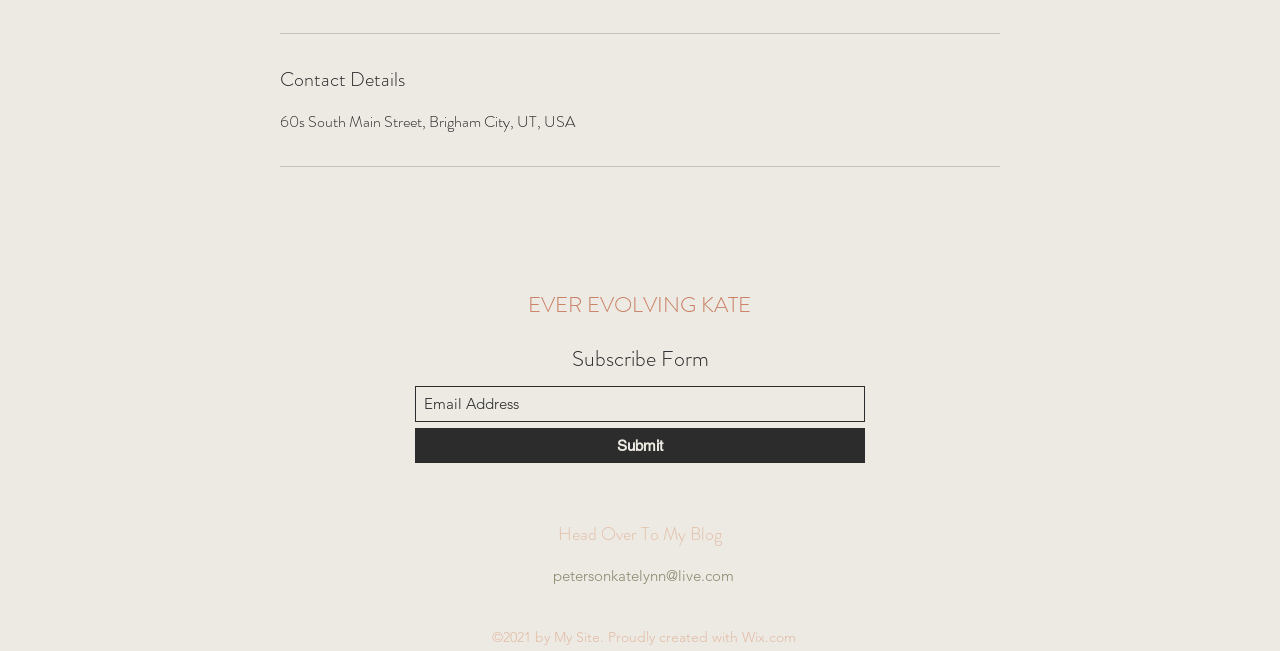Can you pinpoint the bounding box coordinates for the clickable element required for this instruction: "Submit the form"? The coordinates should be four float numbers between 0 and 1, i.e., [left, top, right, bottom].

[0.324, 0.658, 0.676, 0.711]